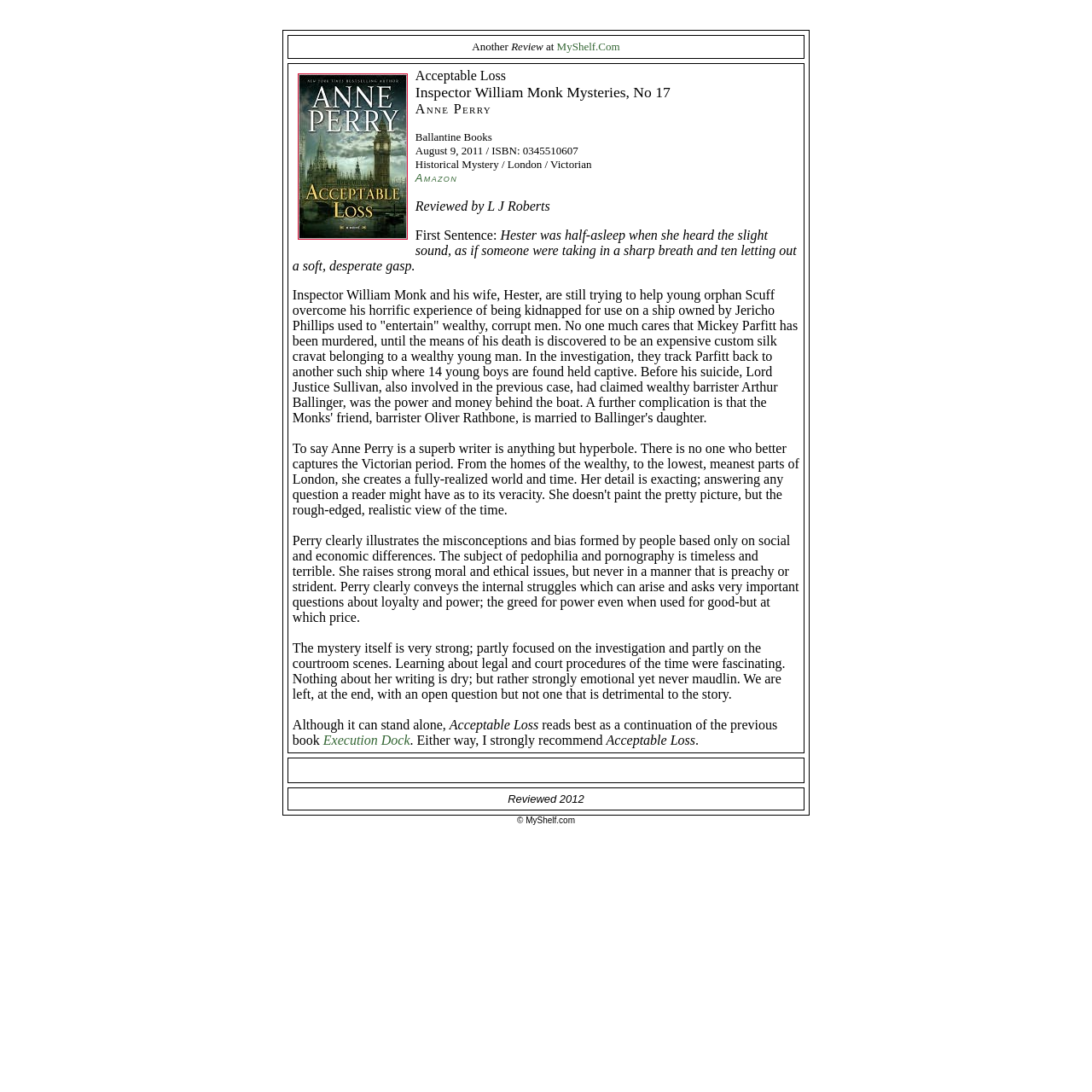What is the ISBN of the book?
Please give a detailed and elaborate explanation in response to the question.

The ISBN of the book can be found in the text 'August 9, 2011 / ISBN: 0345510607' which is located in the StaticText element with bounding box coordinates [0.38, 0.132, 0.53, 0.144].